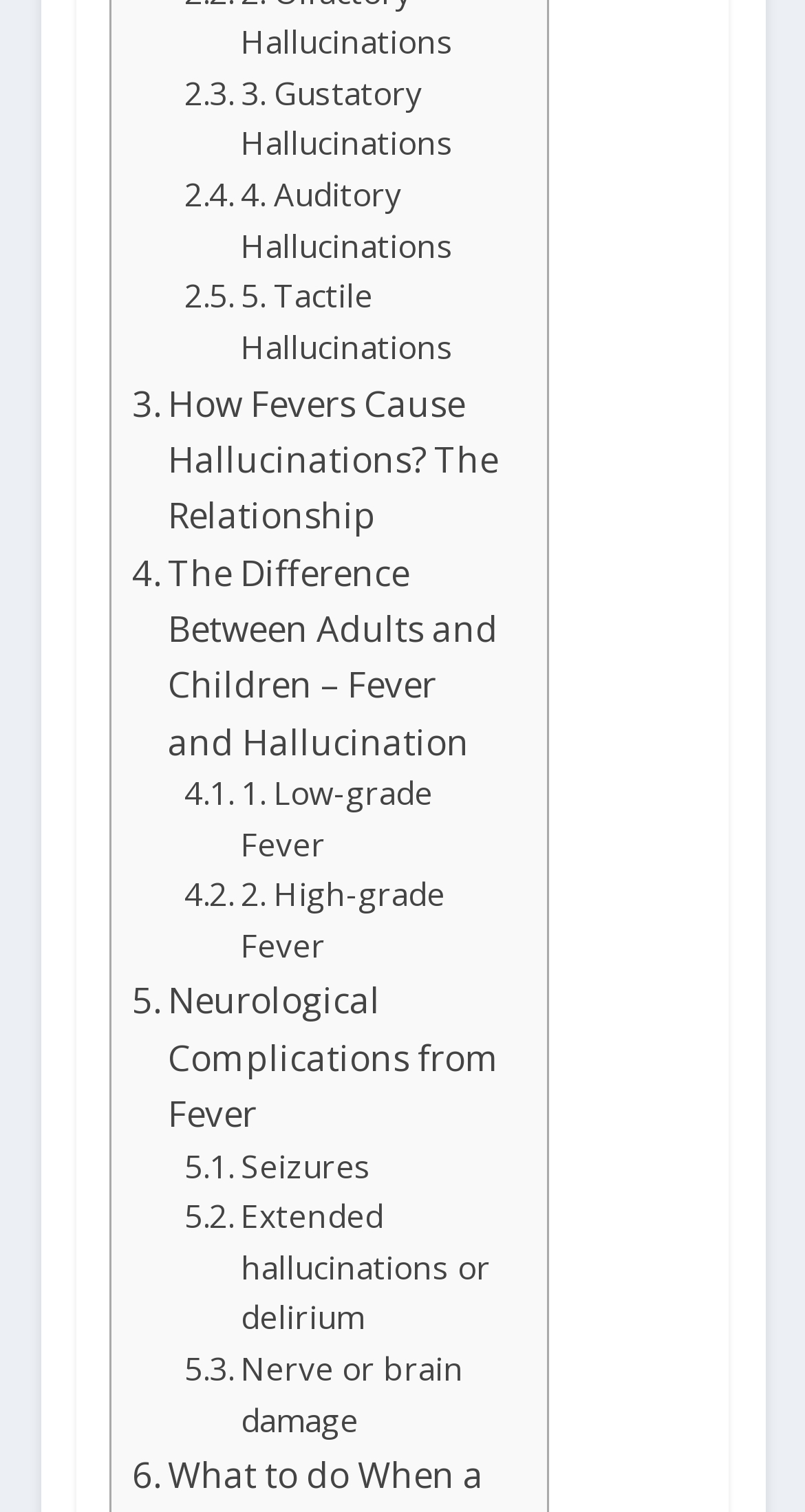Refer to the element description Seizures and identify the corresponding bounding box in the screenshot. Format the coordinates as (top-left x, top-left y, bottom-right x, bottom-right y) with values in the range of 0 to 1.

[0.229, 0.755, 0.46, 0.789]